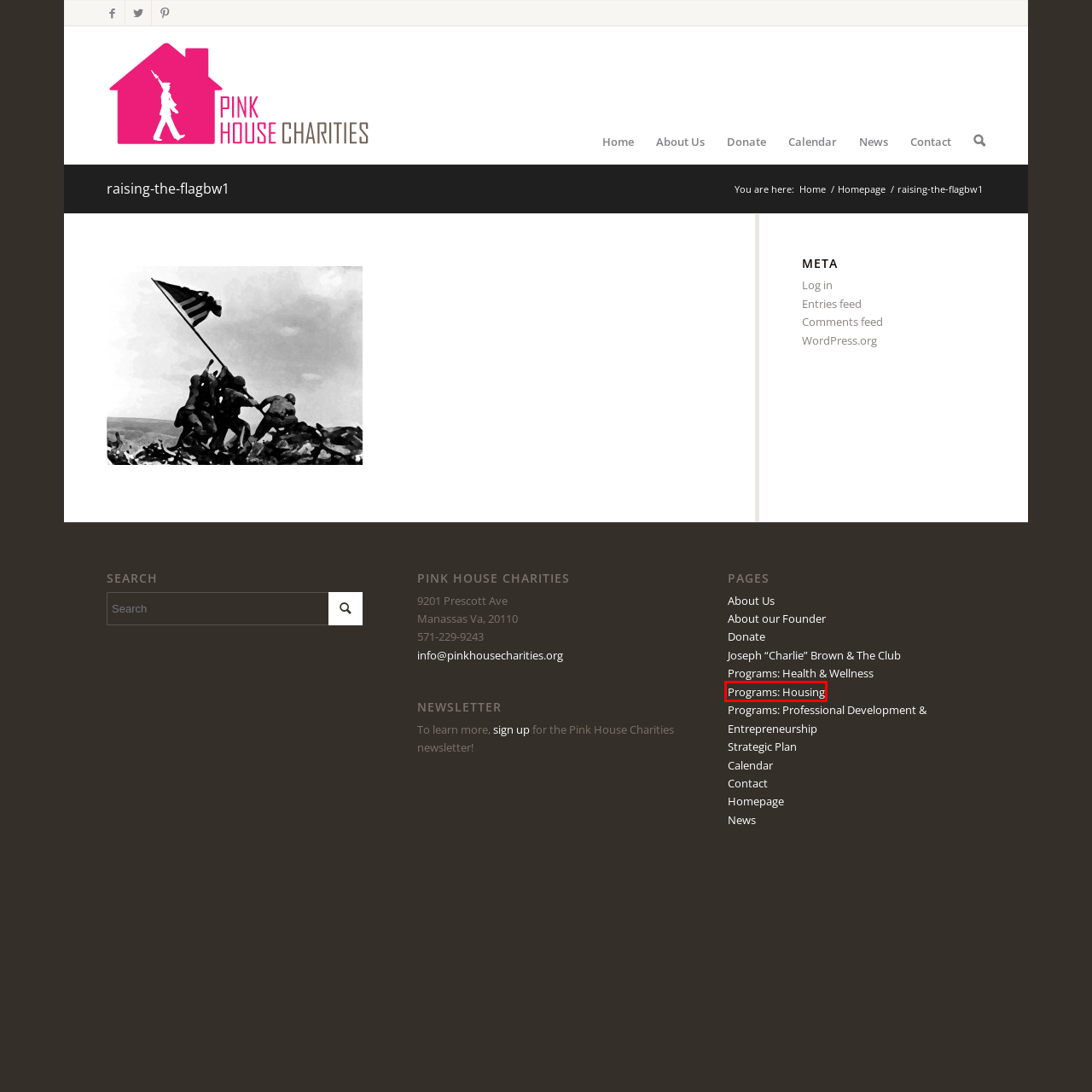Consider the screenshot of a webpage with a red bounding box and select the webpage description that best describes the new page that appears after clicking the element inside the red box. Here are the candidates:
A. Pink House Charities | Programs: Professional Development & Entrepreneurship - Pink House Charities
B. Pink House Charities |
C. Pink House Charities | Joseph "Charlie" Brown & The Club - Pink House Charities
D. Blog Tool, Publishing Platform, and CMS – WordPress.org
E. Pink House Charities | Programs: Housing - Pink House Charities
F. Pink House Charities | Strategic Plan - Pink House Charities
G. Pink House Charities
H. Pink House Charities | News - Pink House Charities

E